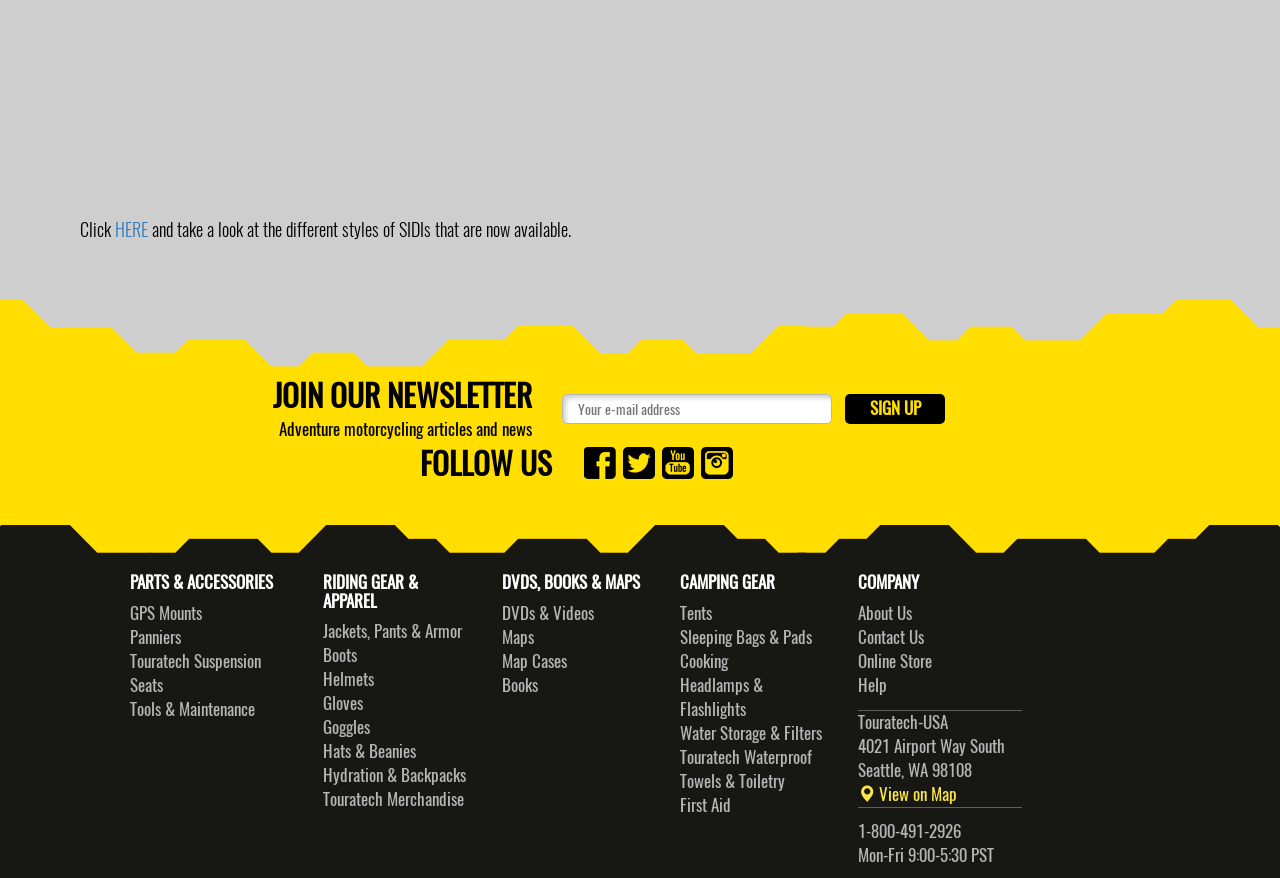Can you find the bounding box coordinates for the UI element given this description: "Online Store"? Provide the coordinates as four float numbers between 0 and 1: [left, top, right, bottom].

[0.671, 0.74, 0.728, 0.765]